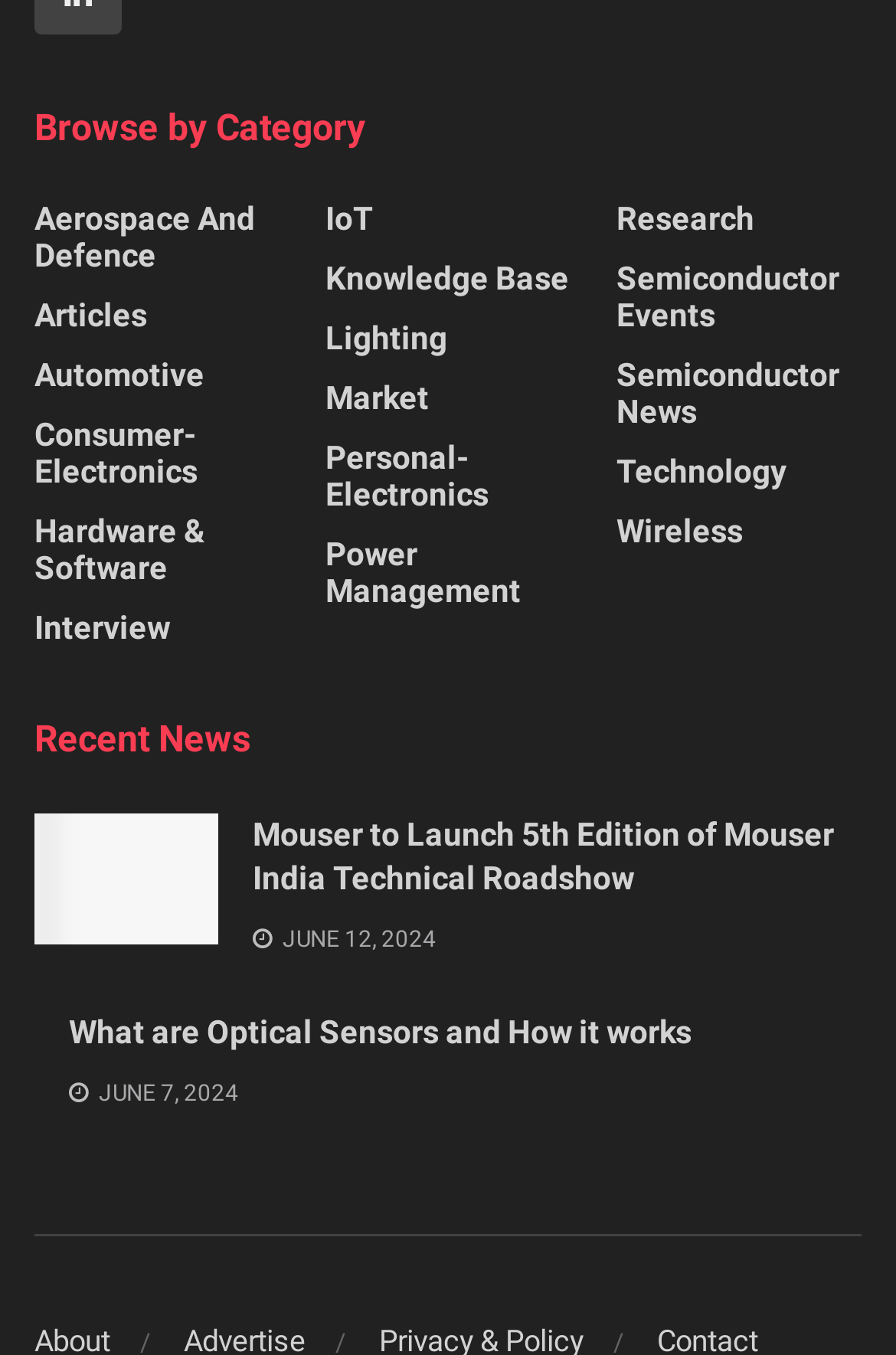Can you specify the bounding box coordinates for the region that should be clicked to fulfill this instruction: "Browse Aerospace And Defence category".

[0.038, 0.148, 0.312, 0.202]